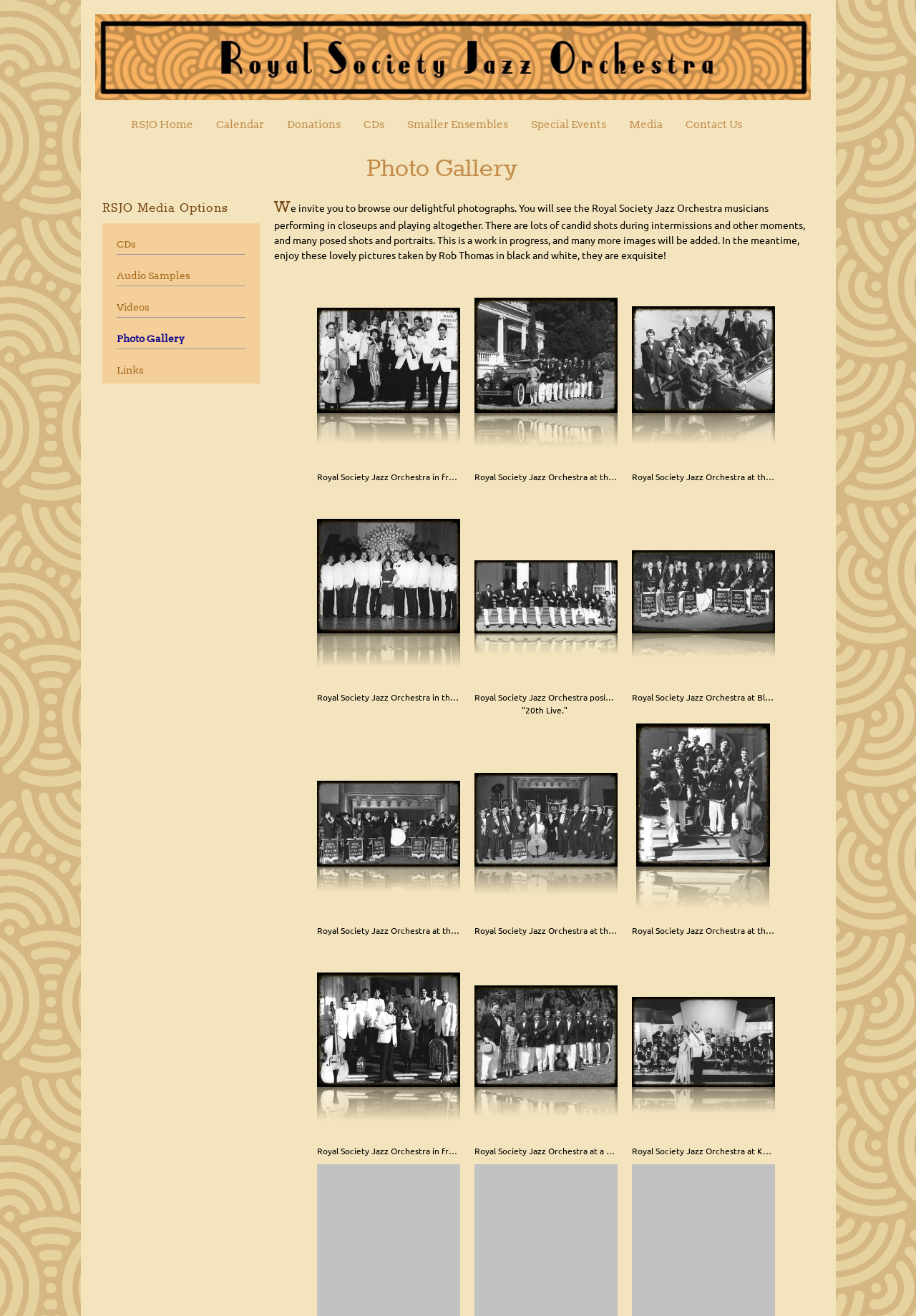Determine the bounding box coordinates in the format (top-left x, top-left y, bottom-right x, bottom-right y). Ensure all values are floating point numbers between 0 and 1. Identify the bounding box of the UI element described by: CDs

[0.384, 0.087, 0.432, 0.102]